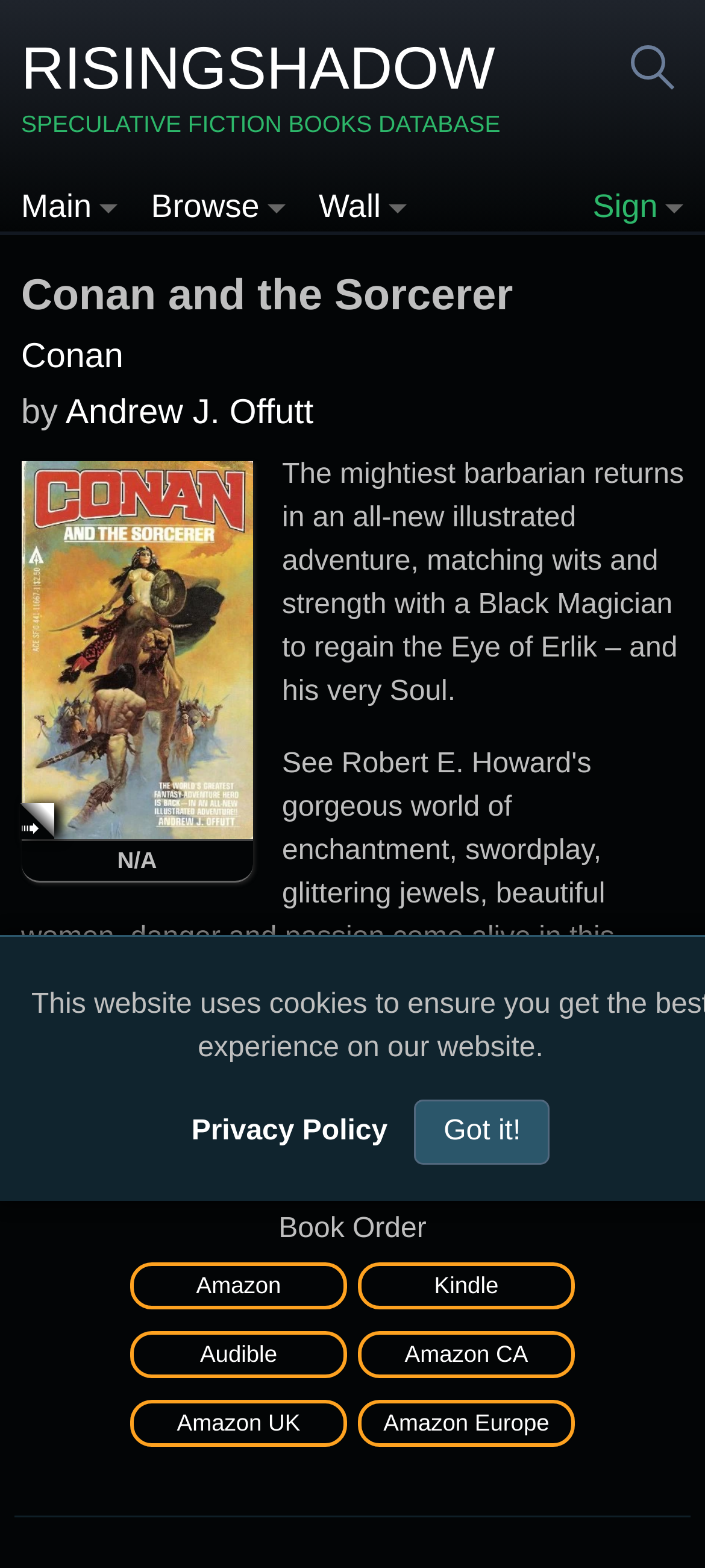Find the bounding box coordinates of the area to click in order to follow the instruction: "Check Best Offer on Amazon".

[0.203, 0.689, 0.515, 0.709]